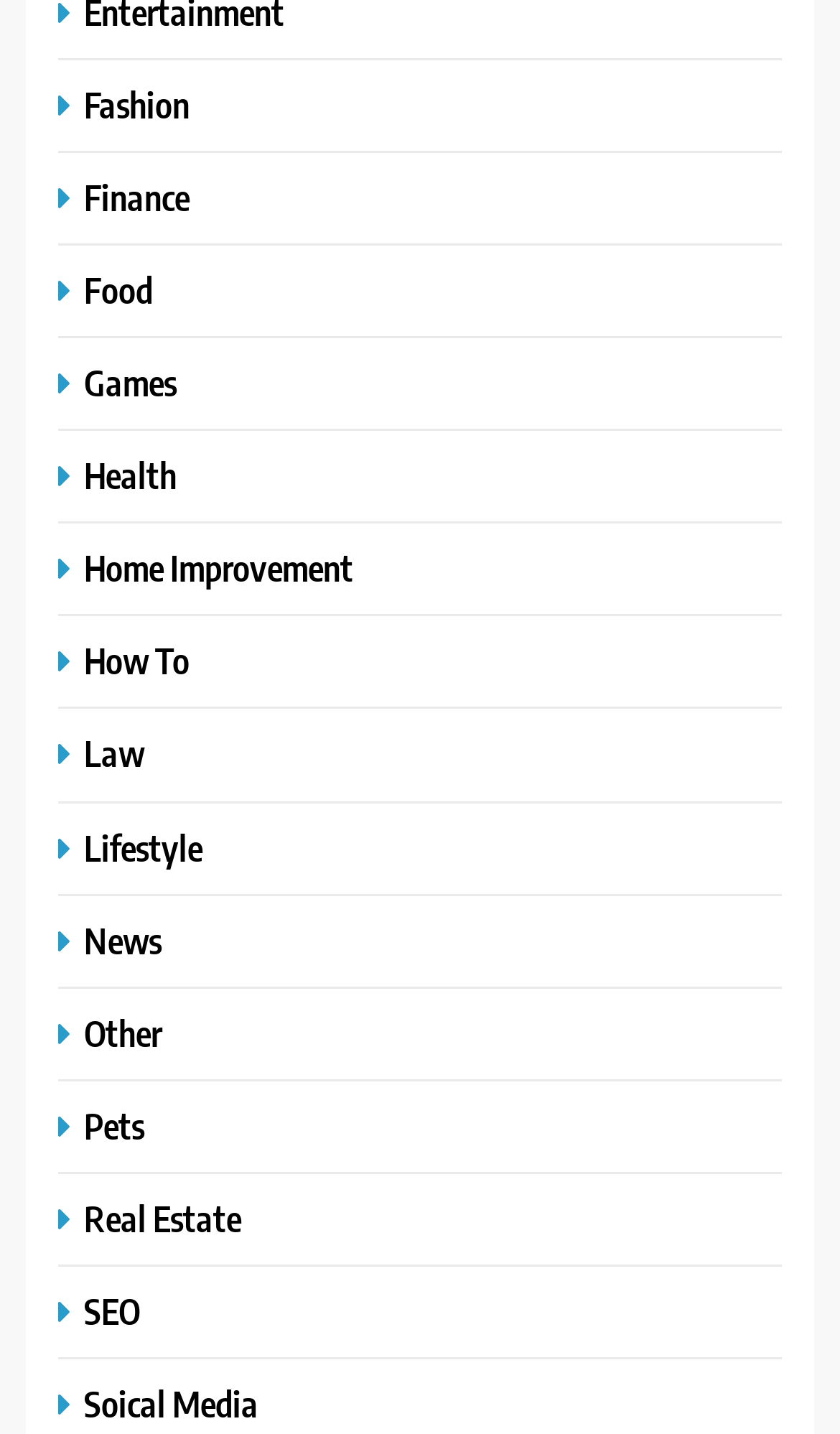For the given element description How To, determine the bounding box coordinates of the UI element. The coordinates should follow the format (top-left x, top-left y, bottom-right x, bottom-right y) and be within the range of 0 to 1.

[0.069, 0.445, 0.238, 0.477]